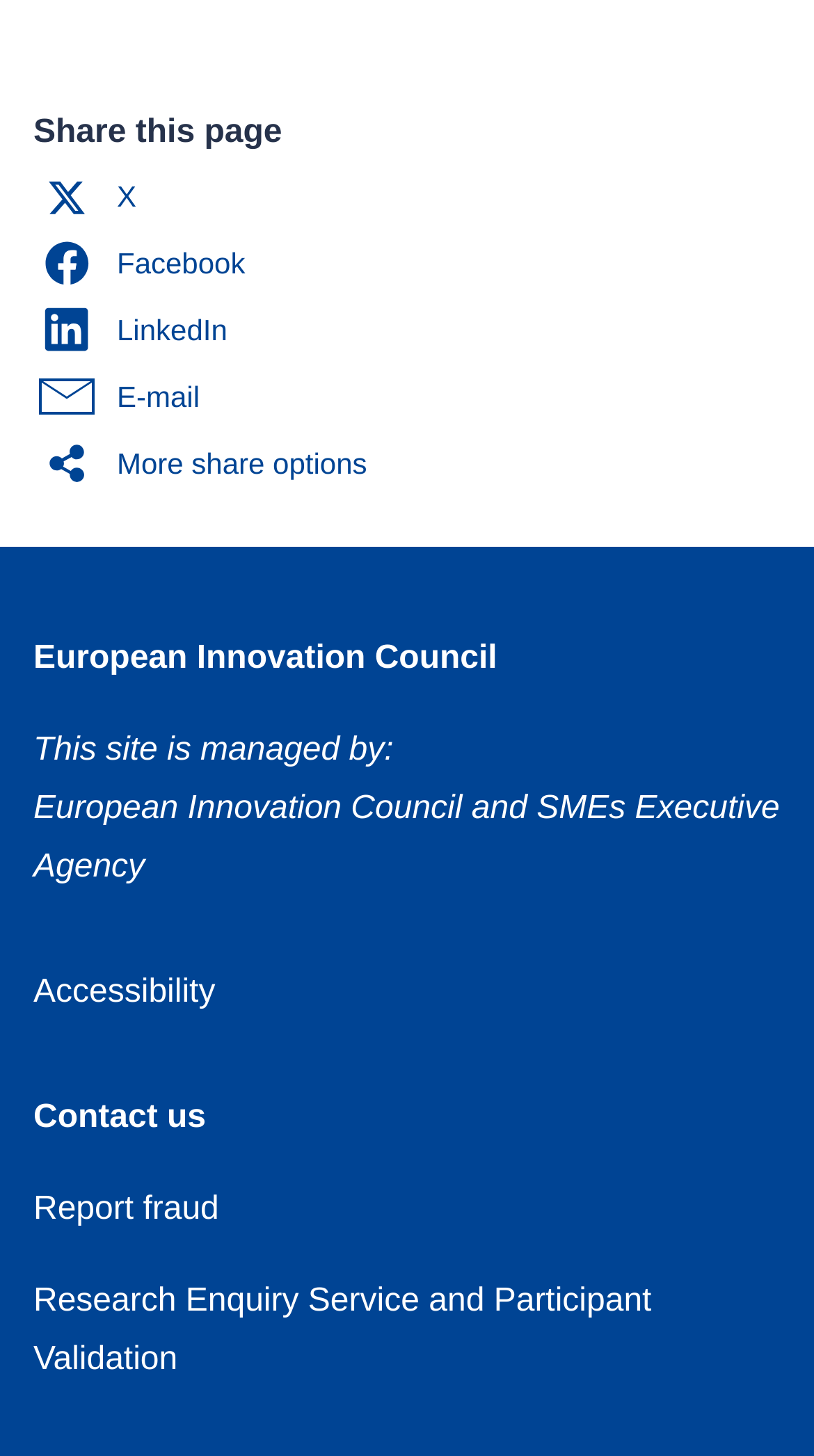Provide a single word or phrase to answer the given question: 
What is the name of the site manager?

European Innovation Council and SMEs Executive Agency